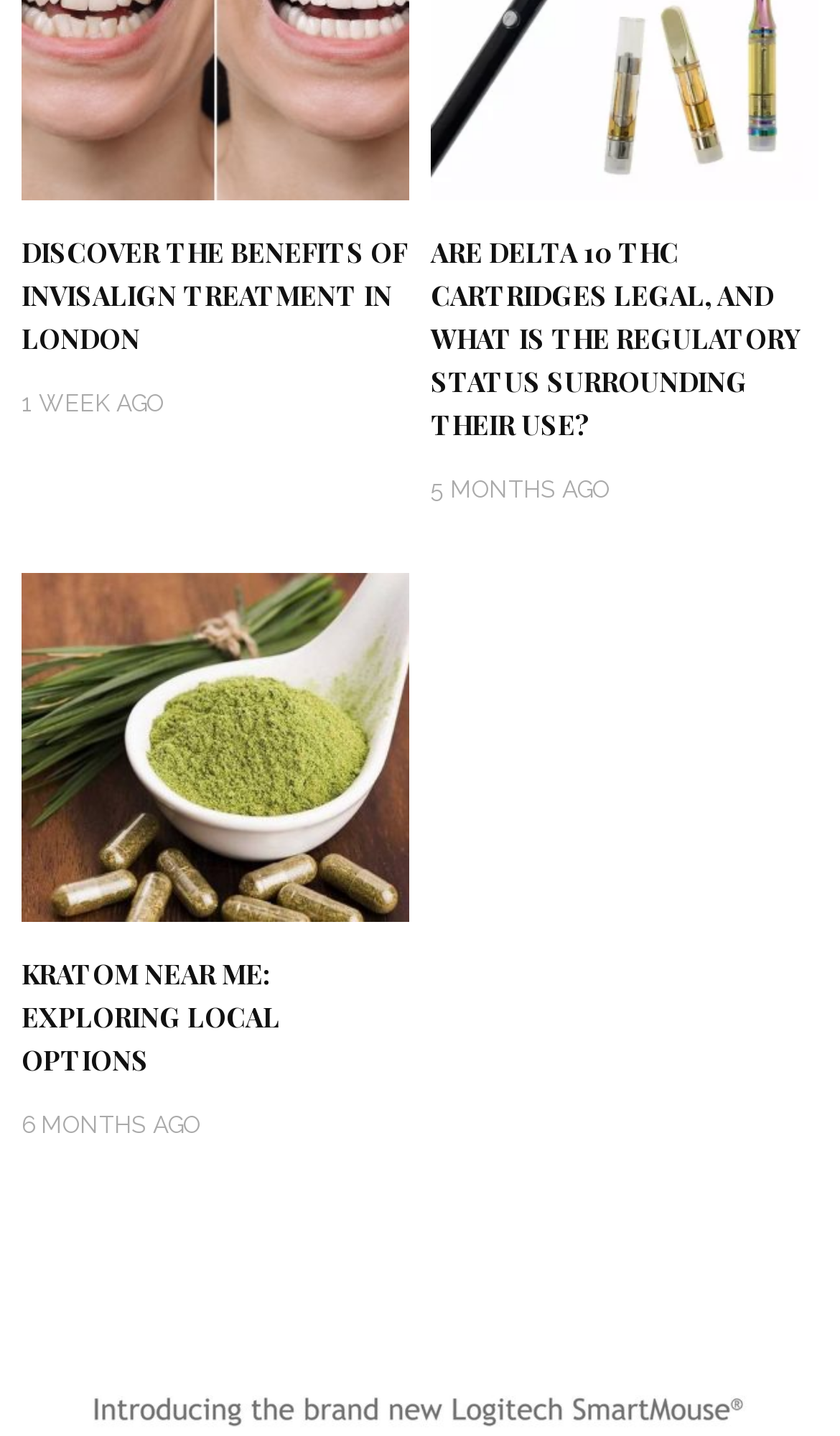What is the location mentioned in the first article?
Based on the content of the image, thoroughly explain and answer the question.

The first article's heading is 'DISCOVER THE BENEFITS OF INVISALIGN TREATMENT IN LONDON', which indicates that the location mentioned is London.